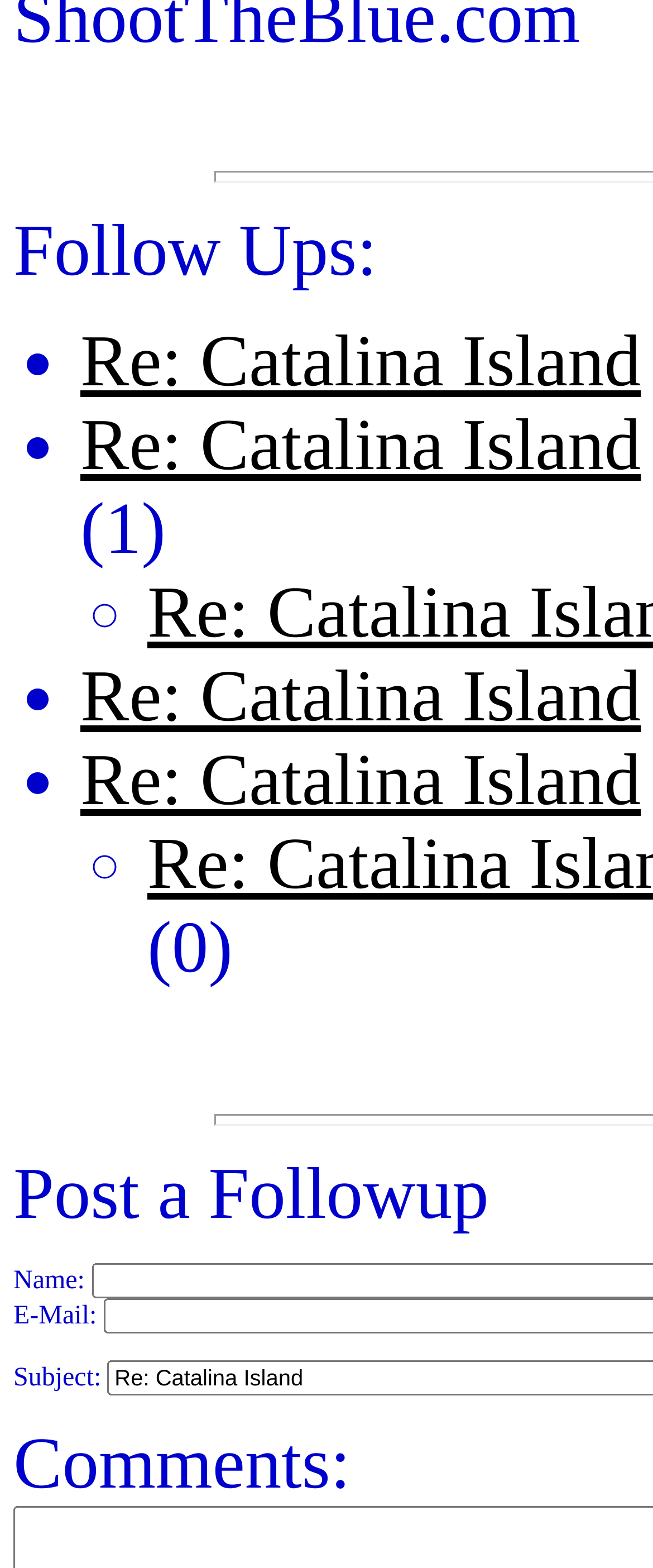How many links are available to respond to?
Refer to the image and provide a concise answer in one word or phrase.

4